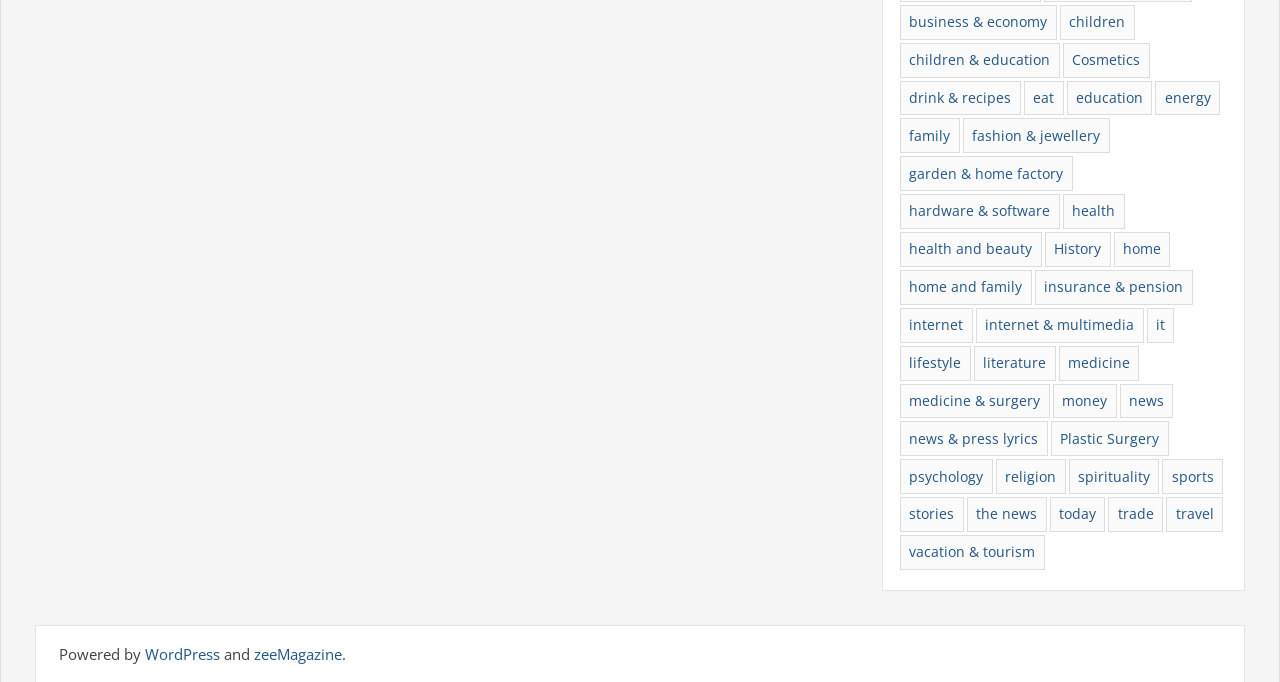How many items are available in the 'health' category?
Provide a concise answer using a single word or phrase based on the image.

39